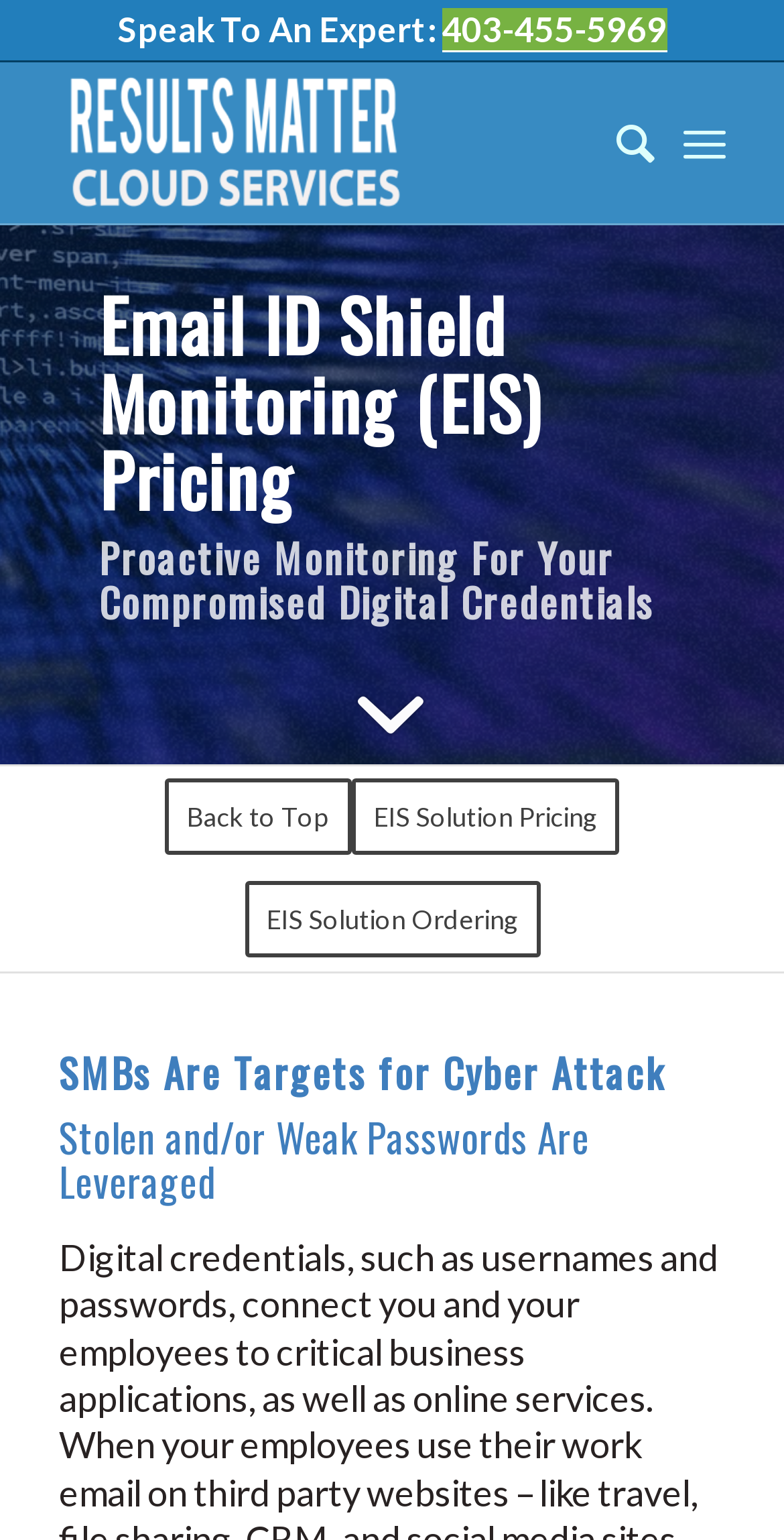Summarize the contents and layout of the webpage in detail.

The webpage appears to be a pricing page for a micro business, specifically for IT support and digital marketing services. At the top, there is a heading that reads "IT Support and Digital Marketing Services Prices For Your Micro Business" followed by a call-to-action "Speak To An Expert" with a phone number "403-455-5969" next to it. 

Below this, there is a table with a logo of "Results Matter Cloud Services" on the left side, which is a link to the company's website. On the right side of the table, there is a hidden search link.

The main content of the page is divided into sections. The first section is about "Email ID Shield Monitoring (EIS) Pricing" with a subheading "Proactive Monitoring For Your Compromised Digital Credentials". 

Further down, there are three links: "Back to Top", "EIS Solution Pricing", and "EIS Solution Ordering". These links are positioned in the middle of the page.

The next section starts with a heading "SMBs Are Targets for Cyber Attack" followed by another heading "Stolen and/or Weak Passwords Are Leveraged". Below these headings, there is a paragraph of text that explains the importance of digital credentials, such as usernames and passwords, in connecting to critical business applications and online services.

There are a total of 4 headings, 7 links, 2 images, and 3 static text elements on the page.